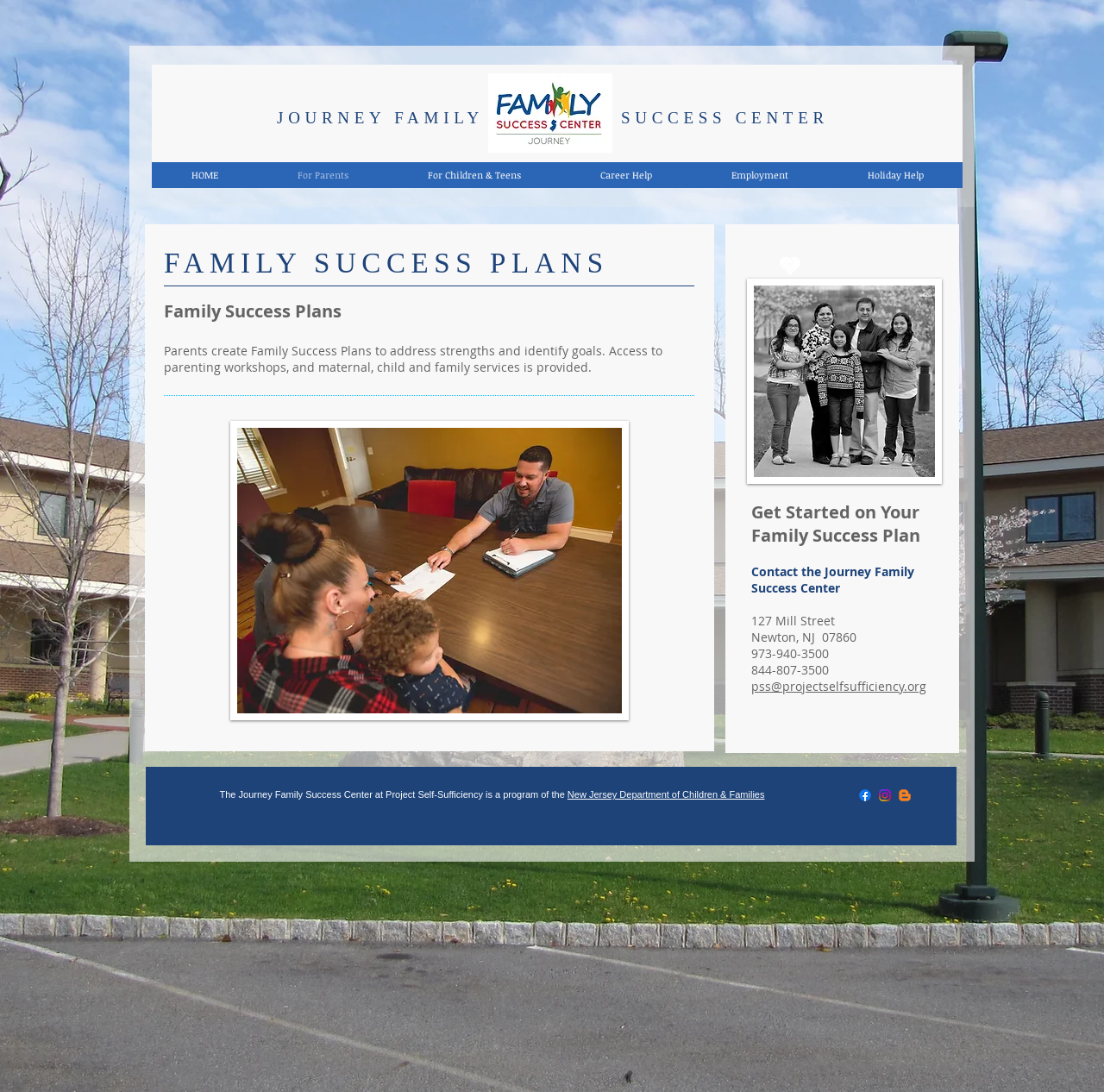Please examine the image and provide a detailed answer to the question: What services are provided at the Sussex County Family Success Center?

I found the answer by reading the StaticText 'Parents create Family Success Plans to address strengths and identify goals. Access to parenting workshops, and maternal, child and family services is provided.' which lists the services provided at the center.